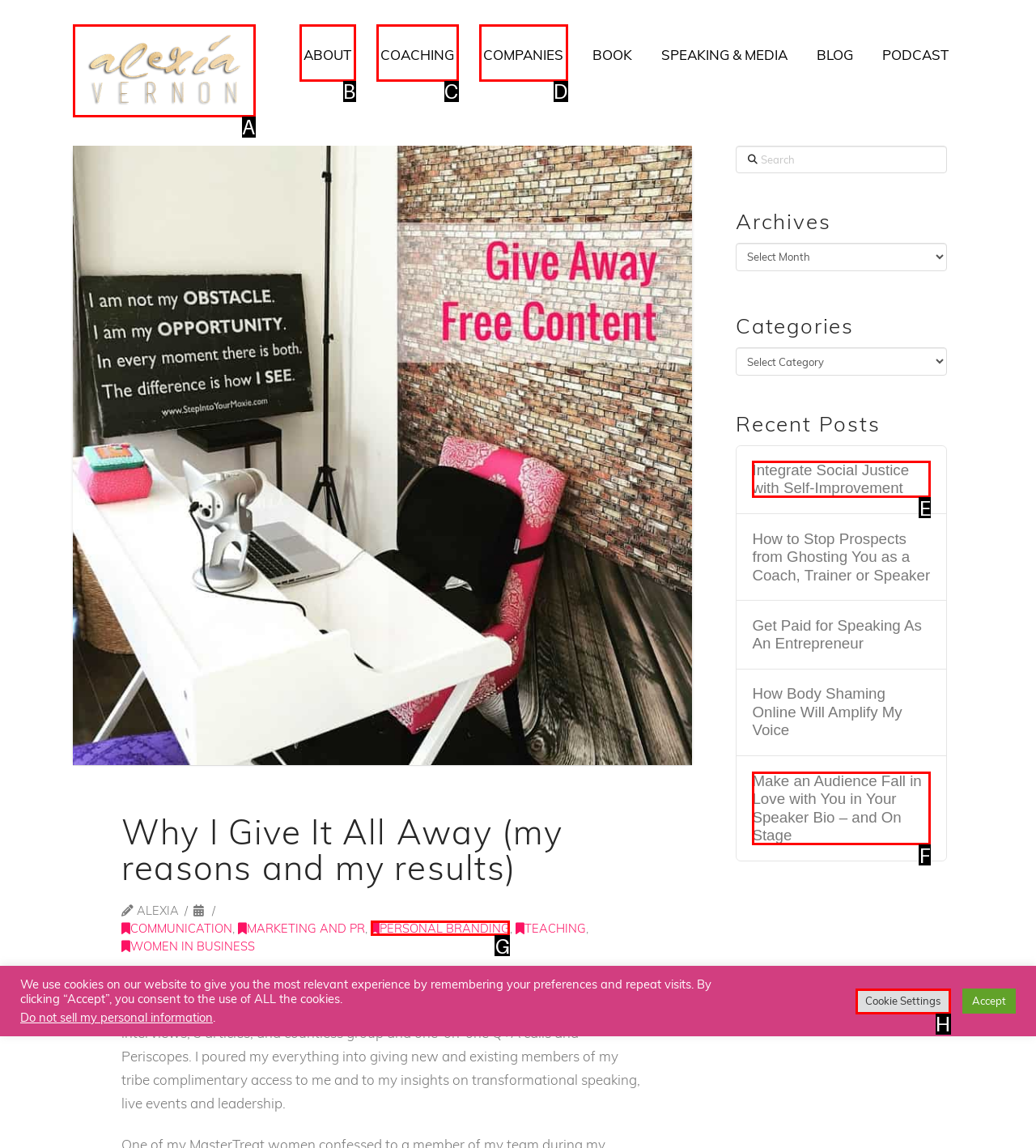Find the correct option to complete this instruction: Click on the link 'PERSONAL BRANDING'. Reply with the corresponding letter.

G